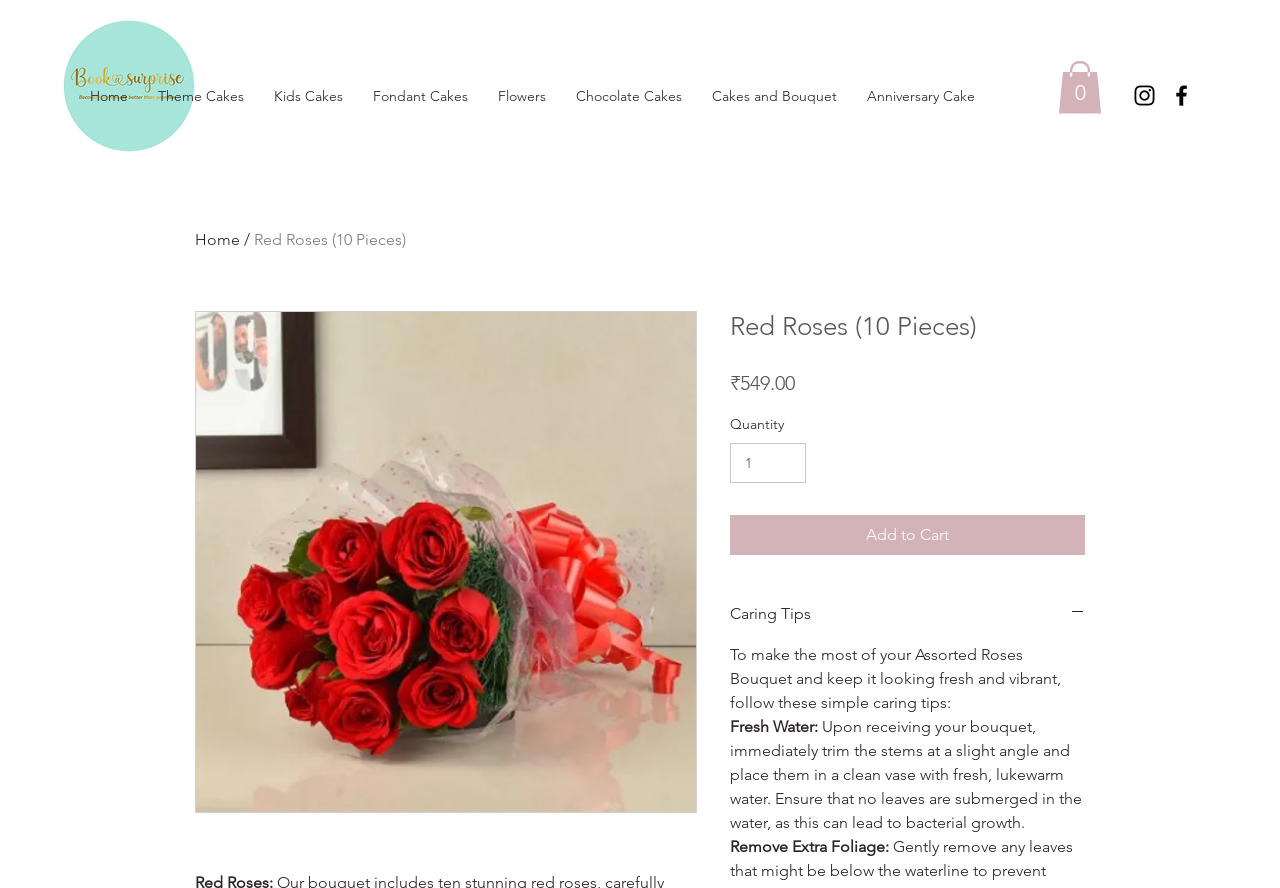Find the bounding box coordinates of the element to click in order to complete this instruction: "Click the 'Add to Cart' button". The bounding box coordinates must be four float numbers between 0 and 1, denoted as [left, top, right, bottom].

[0.57, 0.58, 0.848, 0.625]